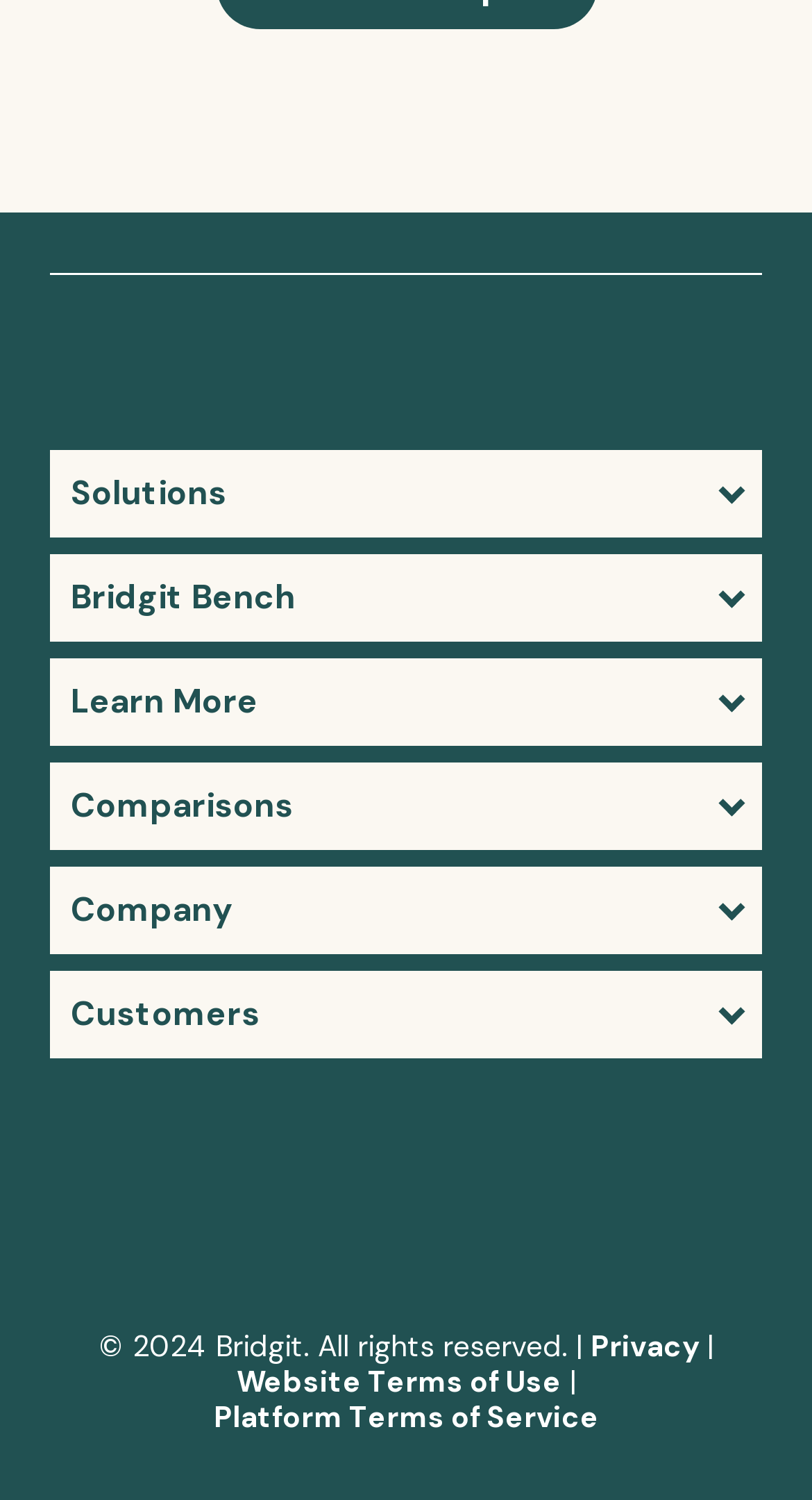Determine the bounding box coordinates of the region to click in order to accomplish the following instruction: "Follow on Twitter". Provide the coordinates as four float numbers between 0 and 1, specifically [left, top, right, bottom].

[0.062, 0.741, 0.164, 0.774]